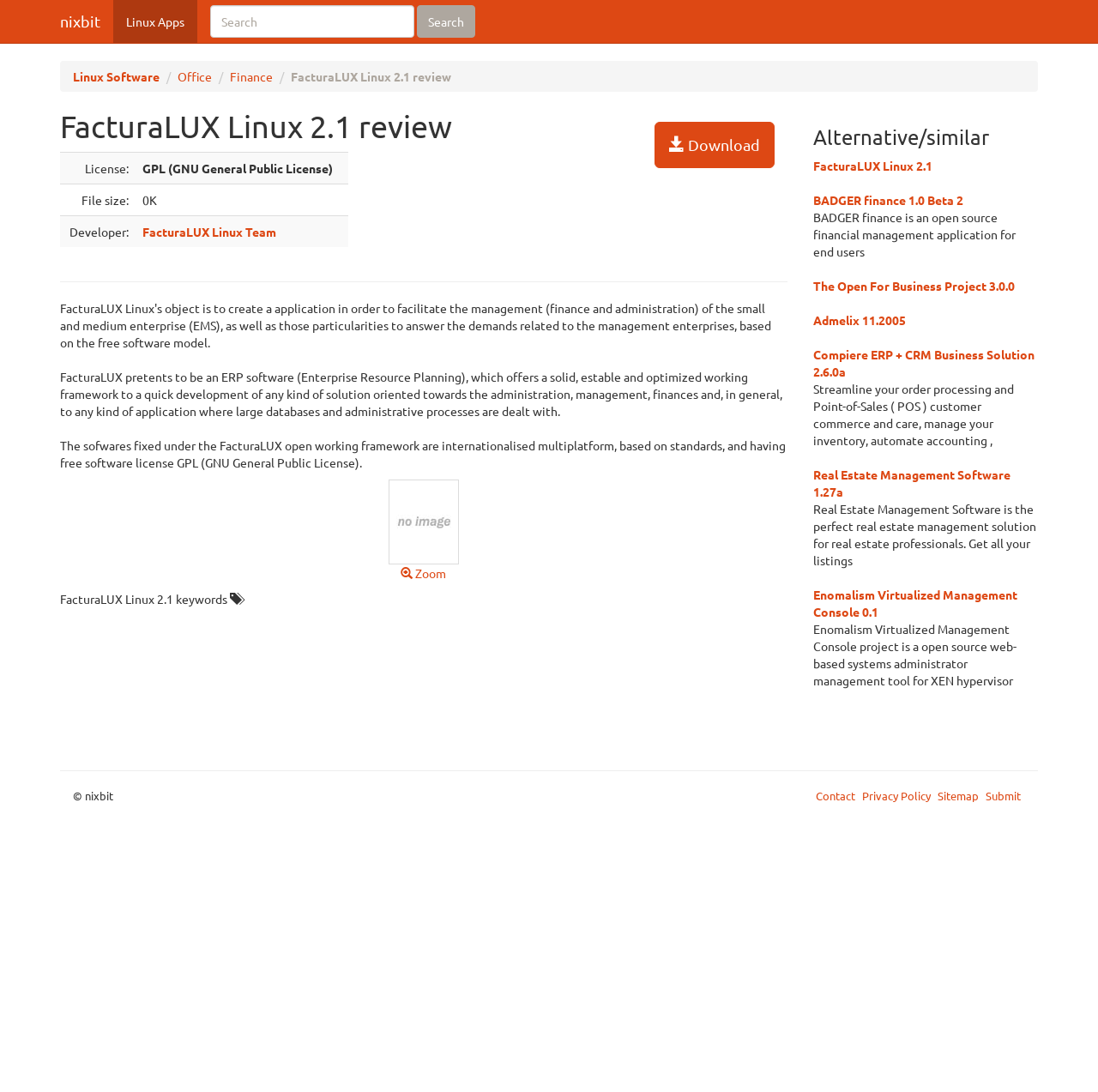What are the alternative software to FacturaLUX Linux 2.1?
Refer to the screenshot and answer in one word or phrase.

BADGER finance, The Open For Business Project, Admelix, Compiere ERP + CRM Business Solution, Real Estate Management Software, Enomalism Virtualized Management Console